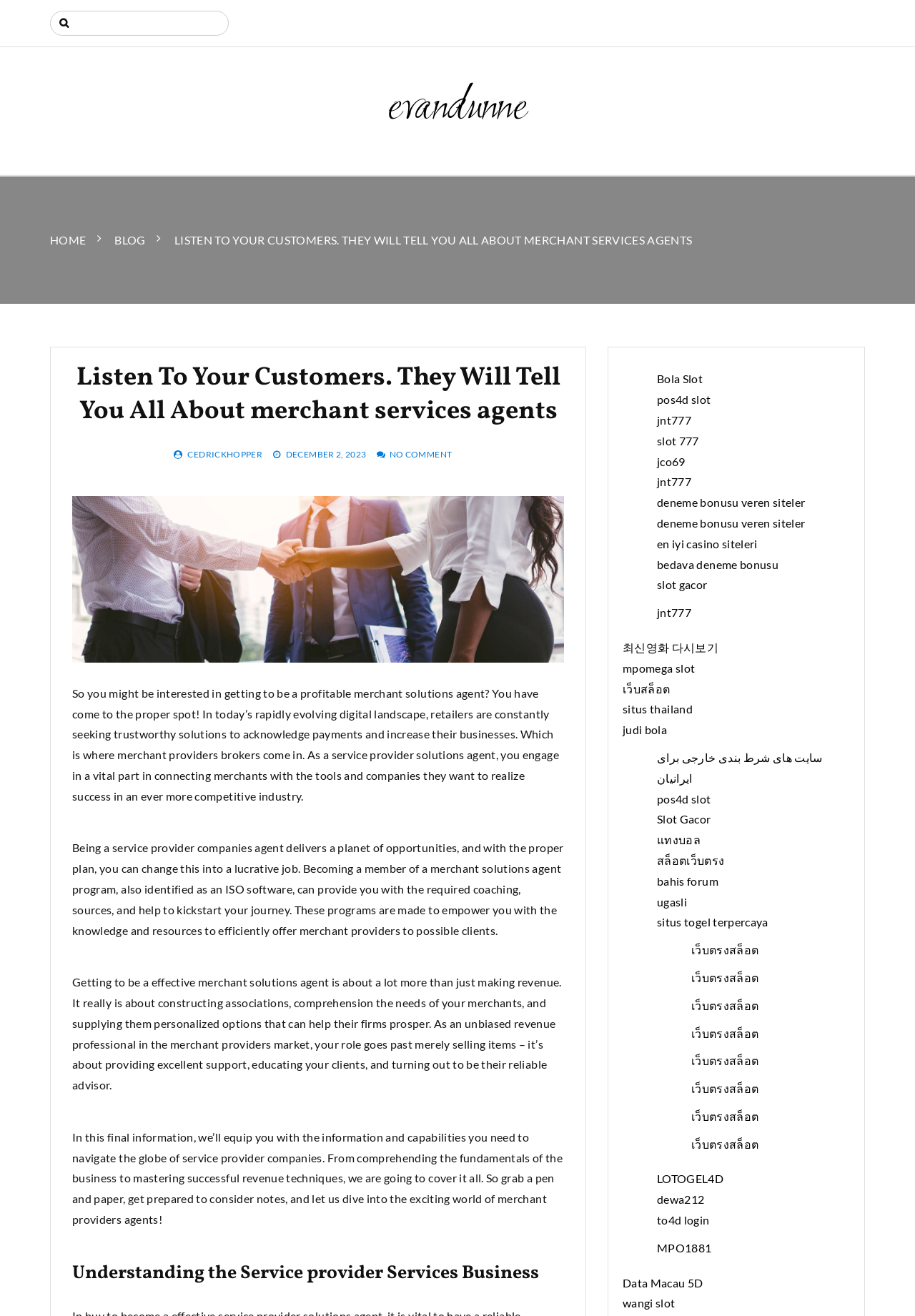What is the key to being a successful merchant services agent?
Please elaborate on the answer to the question with detailed information.

The webpage emphasizes that being a successful merchant services agent goes beyond just making sales. It's about building relationships, understanding the needs of merchants, and providing personalized solutions that can help their businesses thrive. This is evident from the text 'Getting to be a effective merchant solutions agent is about a lot more than just making revenue. It really is about constructing associations, comprehension the needs of your merchants, and supplying them personalized options that can help their firms prosper.'